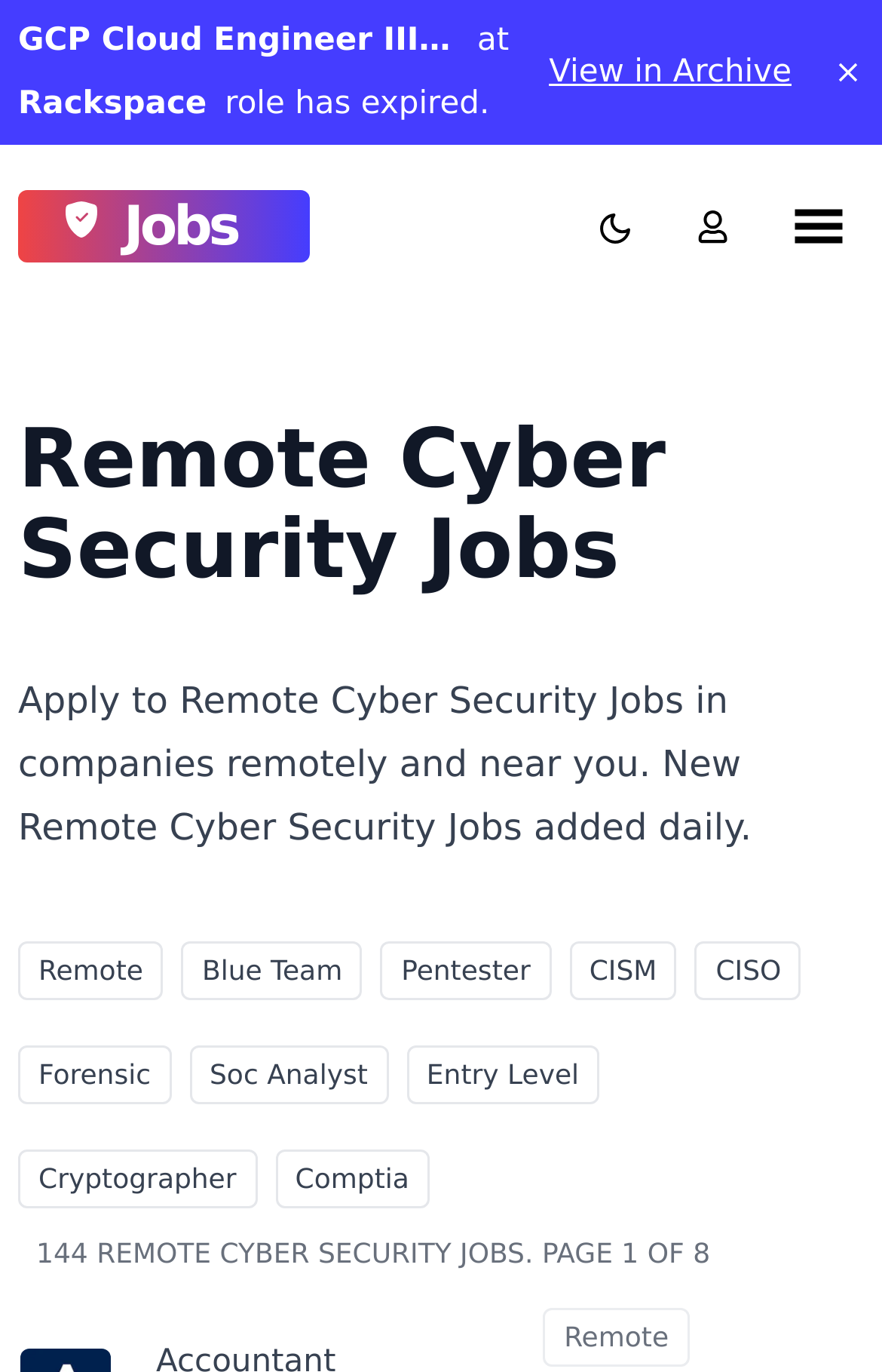Find the bounding box coordinates for the element that must be clicked to complete the instruction: "Switch theme". The coordinates should be four float numbers between 0 and 1, indicated as [left, top, right, bottom].

[0.655, 0.145, 0.717, 0.185]